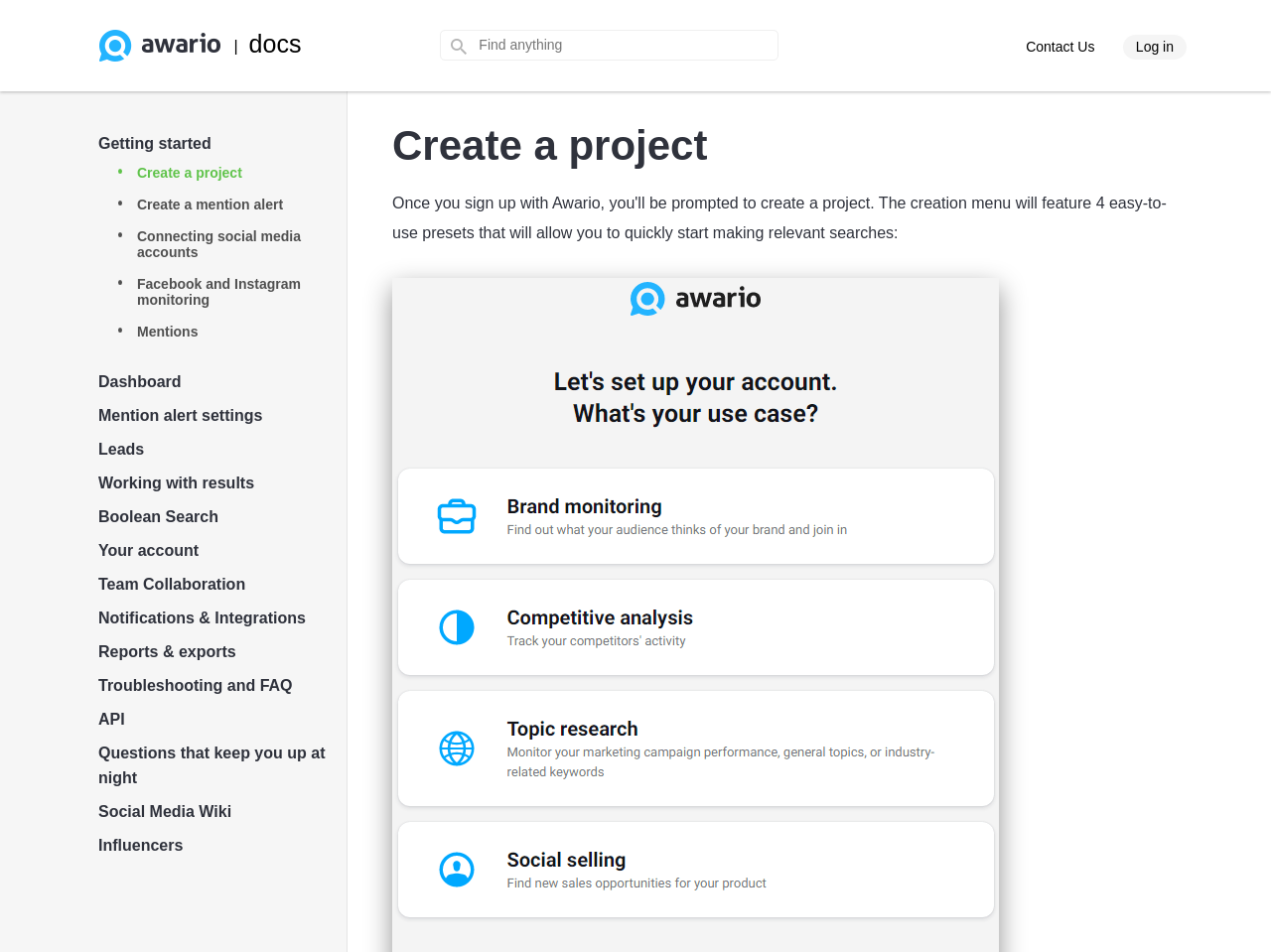Create a detailed summary of all the visual and textual information on the webpage.

The webpage is a project creation page on the Awario platform. At the top left, there is a link to the homepage, followed by a "docs" label. A search bar with a placeholder text "Find anything" is located to the right of the "docs" label. On the top right, there are two links: "Contact Us" and "Log in".

Below the top navigation, there is a section with a heading "Create a project" that spans across the page. Under this heading, there are four links: "Create a project", "Create a mention alert", "Connecting social media accounts", and "Facebook and Instagram monitoring". These links are aligned vertically and take up a significant portion of the page.

To the left of these links, there is a sidebar with various labels, including "Dashboard", "Mention alert settings", "Leads", "Working with results", "Boolean Search", "Your account", "Team Collaboration", "Notifications & Integrations", "Reports & exports", "Troubleshooting and FAQ", "API", "Questions that keep you up at night", "Social Media Wiki", and "Influencers". These labels are stacked vertically and take up the entire height of the page.

The overall structure of the page is divided into two main sections: the top navigation and search bar, and the main content area with the "Create a project" heading and the sidebar with various labels.